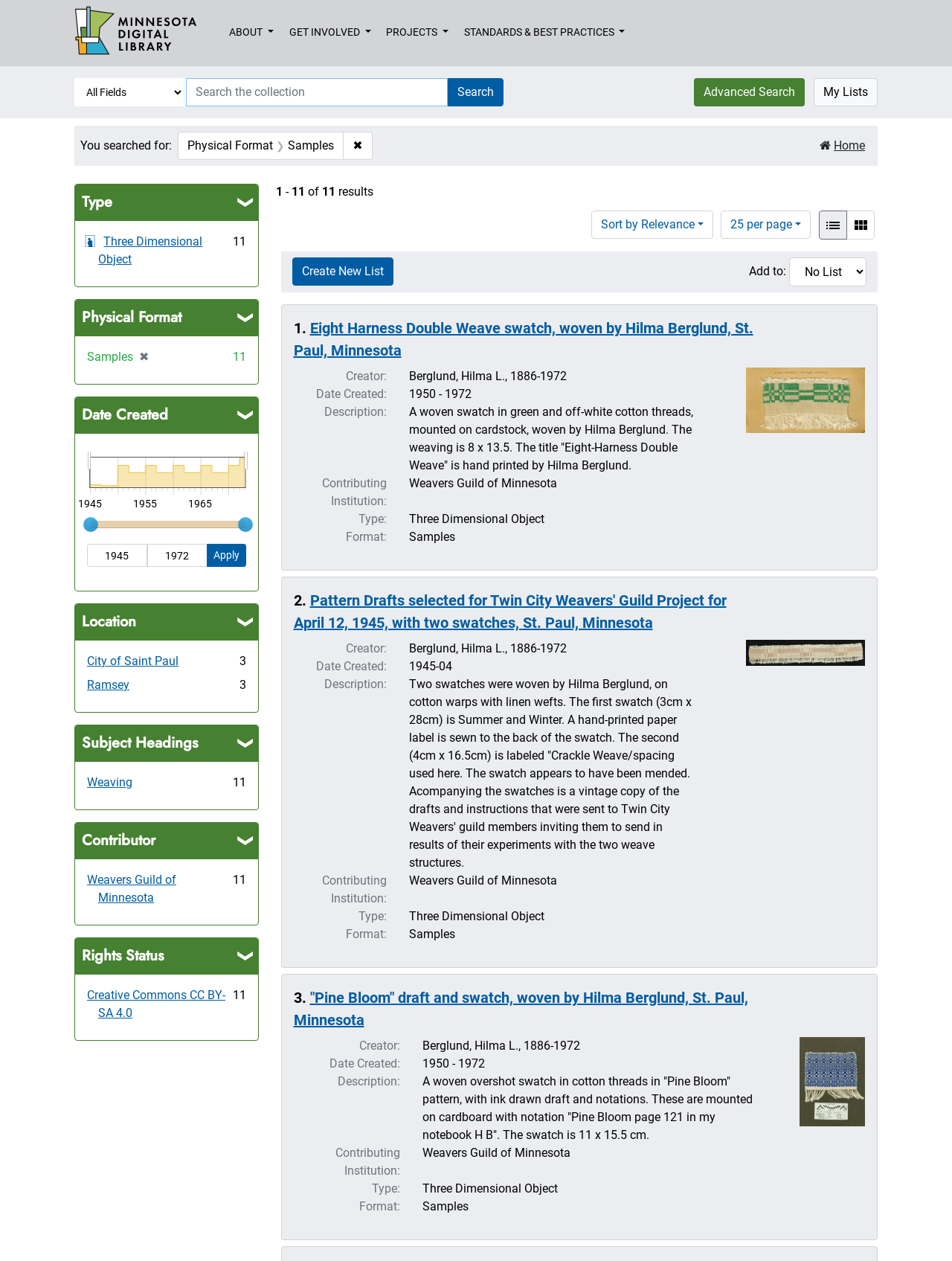Show the bounding box coordinates of the region that should be clicked to follow the instruction: "Create a new list."

[0.307, 0.204, 0.413, 0.226]